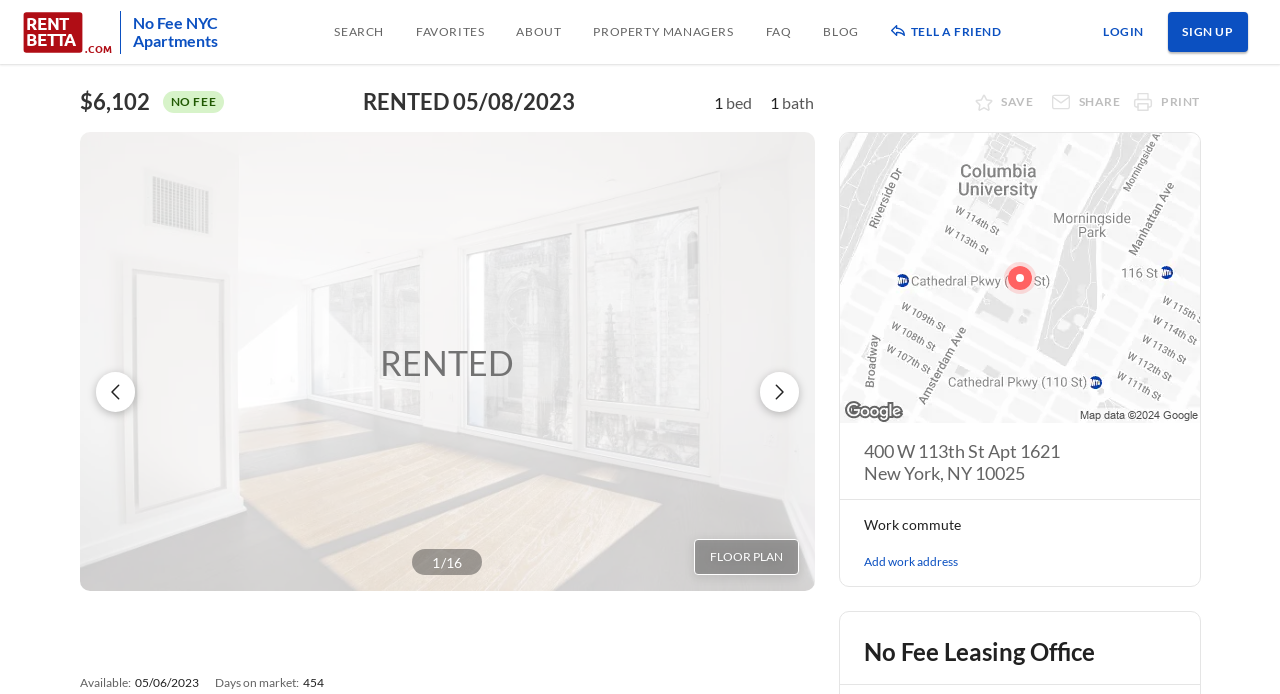What is the price of the apartment?
Offer a detailed and full explanation in response to the question.

The price of the apartment is mentioned in the top section of the webpage, where it says '$6,102 no fee 1 bed - 400 W 113th St Apt 1621 | RENT BETTA'. The price is also highlighted separately as '$6,102' in the same section.